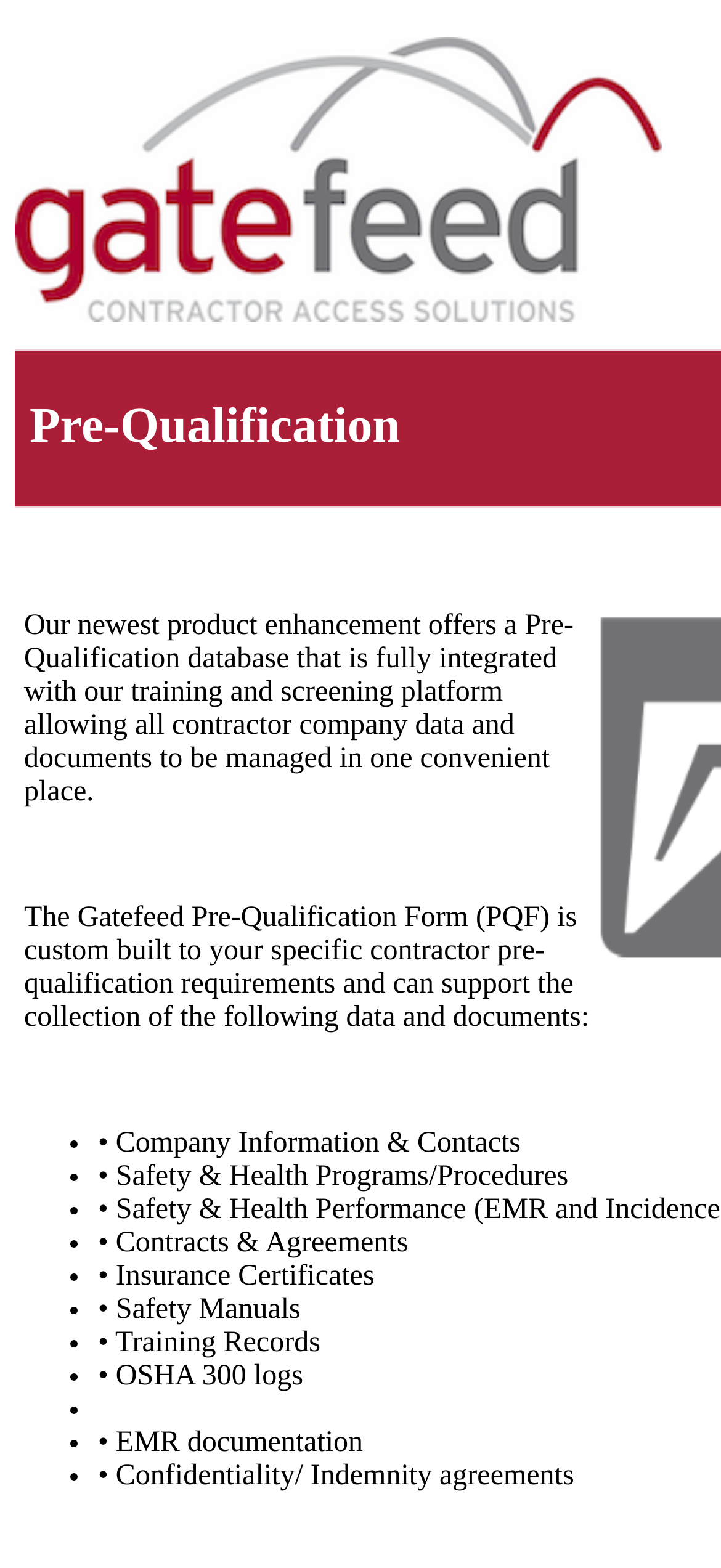What is the benefit of using the Gatefeed Pre-Qualification database?
Utilize the image to construct a detailed and well-explained answer.

The webpage implies that the benefit of using the Gatefeed Pre-Qualification database is that it allows for the convenient management of all contractor company data and documents in one place, making it easier to access and track this information.